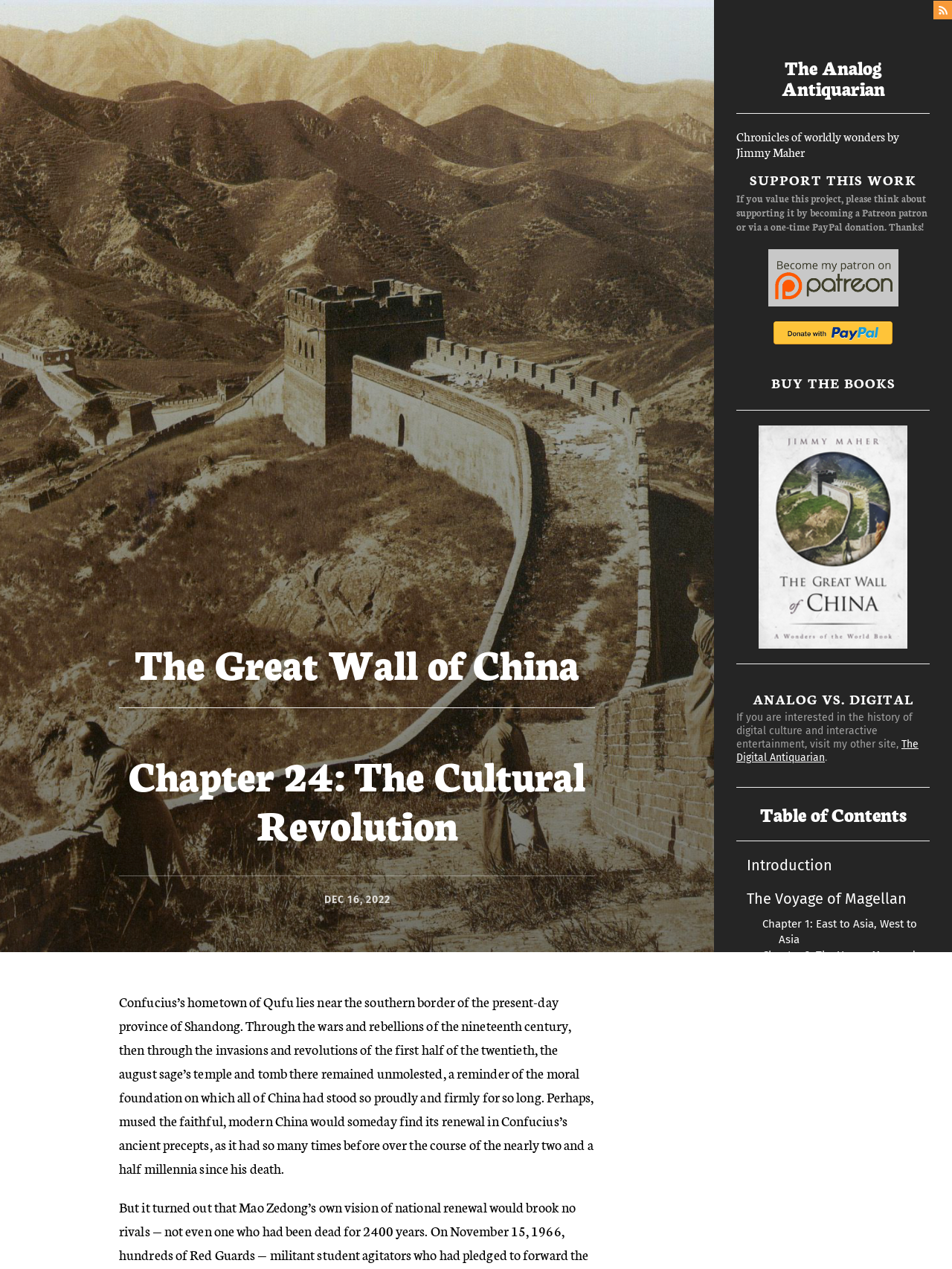What is the name of the author?
Answer the question with as much detail as you can, using the image as a reference.

The author's name is mentioned in the static text 'Chronicles of worldly wonders by Jimmy Maher'.